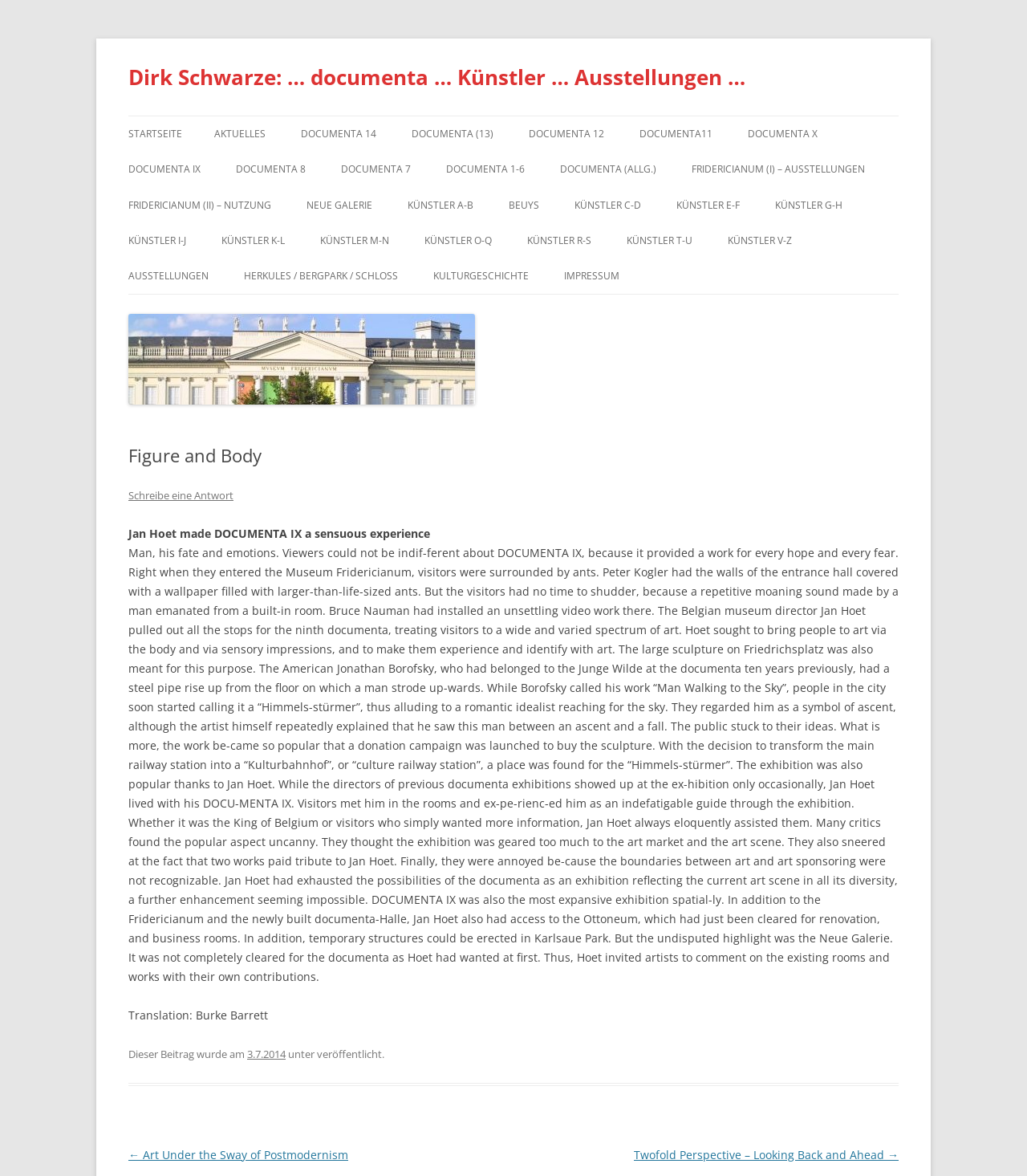Given the webpage screenshot and the description, determine the bounding box coordinates (top-left x, top-left y, bottom-right x, bottom-right y) that define the location of the UI element matching this description: Herkules / Bergpark / Schloss

[0.238, 0.22, 0.388, 0.25]